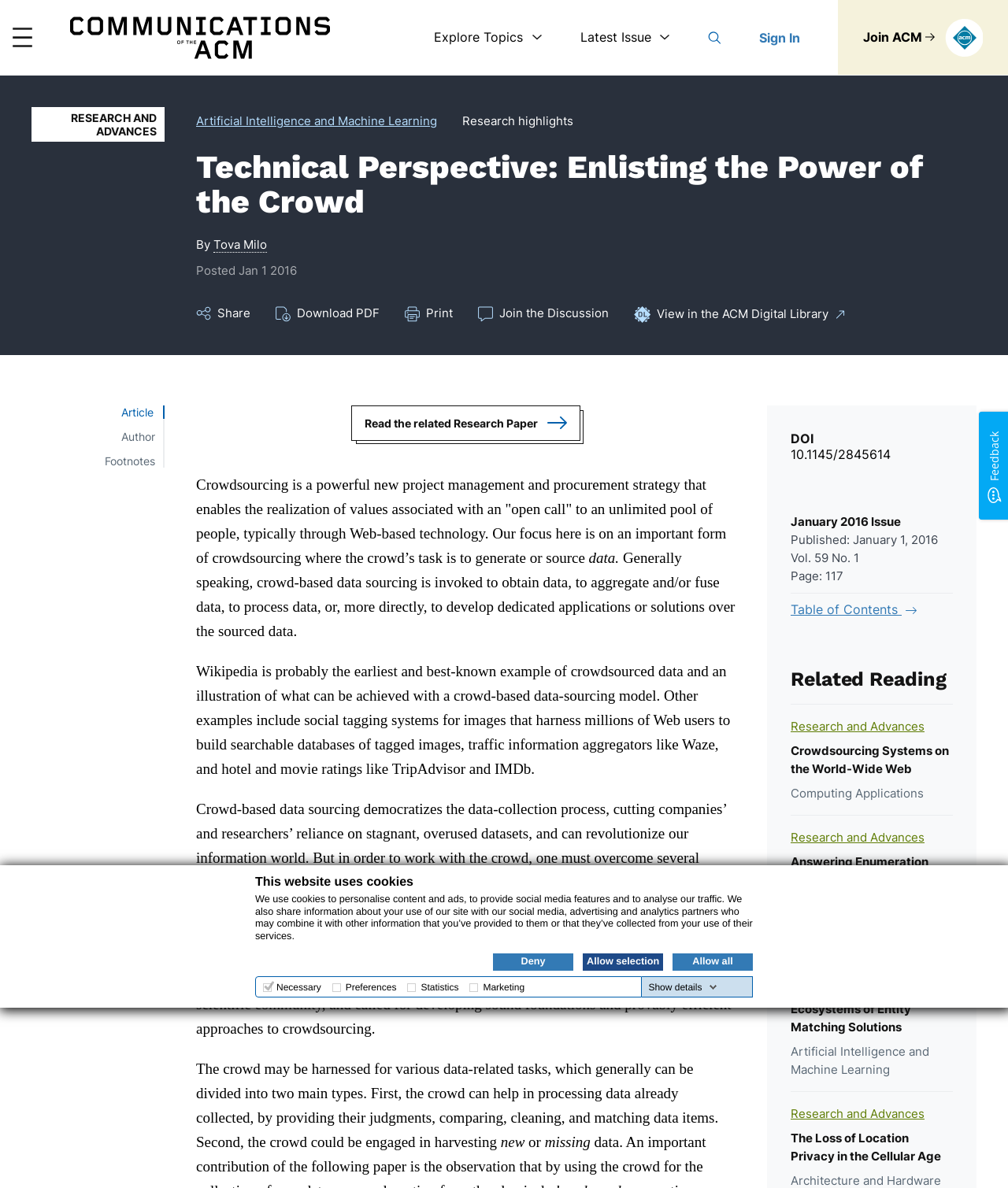What is the title of the article?
Answer the question with just one word or phrase using the image.

Technical Perspective: Enlisting the Power of the Crowd